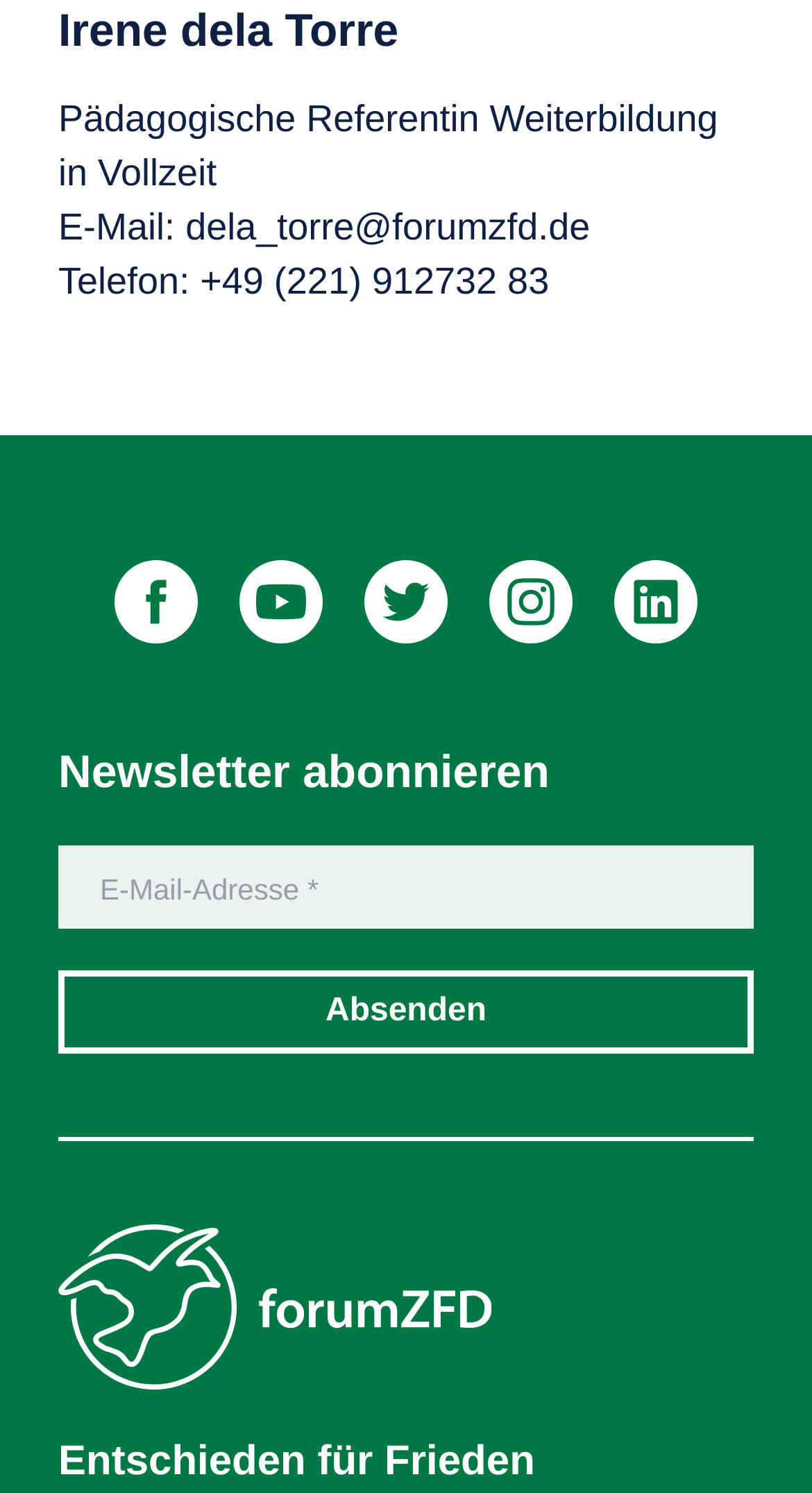What is Irene dela Torre's role?
Based on the visual, give a brief answer using one word or a short phrase.

Pädagogische Referentin